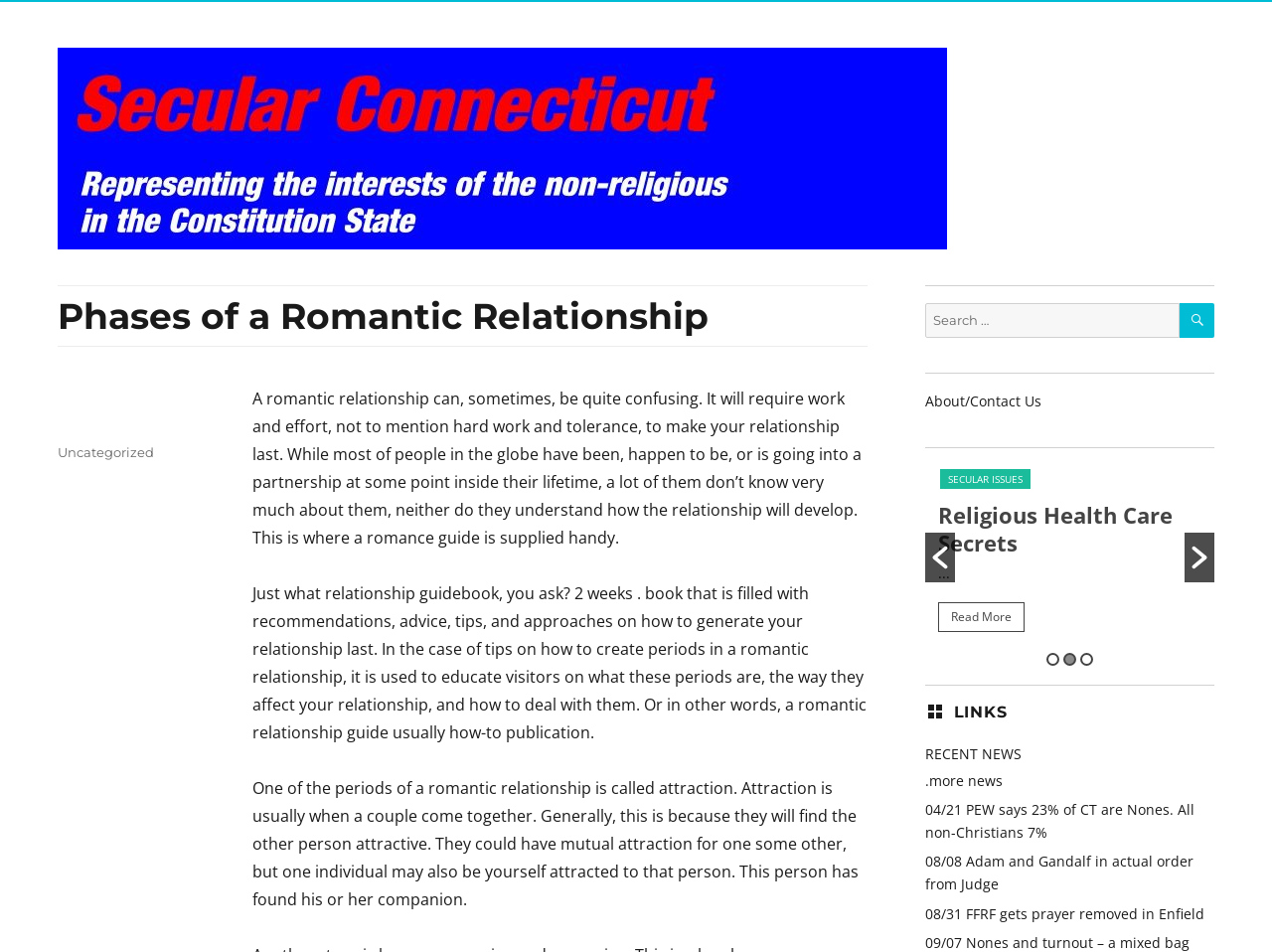Using the details in the image, give a detailed response to the question below:
What is the main topic of this webpage?

Based on the content of the webpage, it appears to be discussing the phases of a romantic relationship, providing information and guidance on how to make a relationship last.